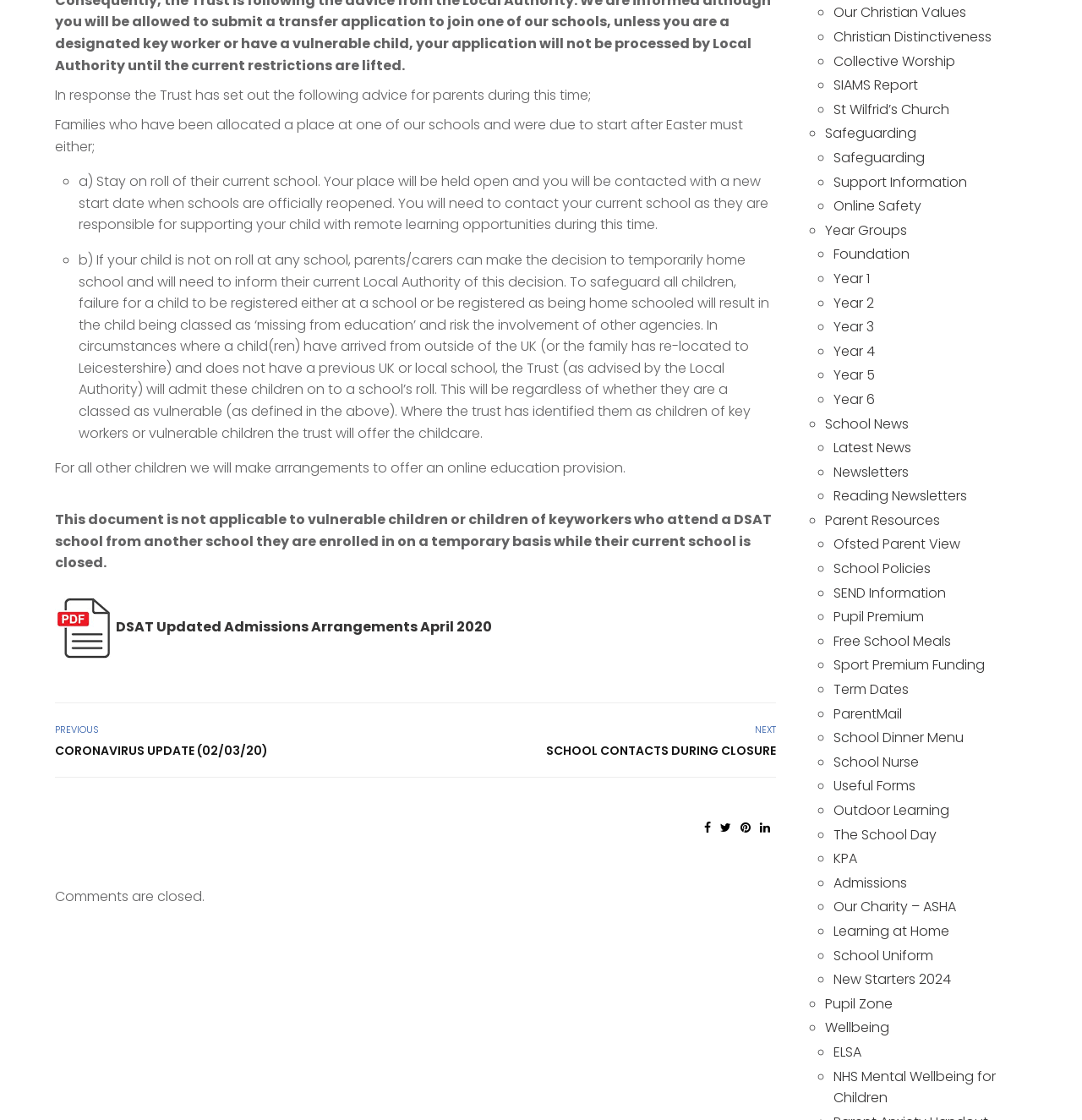Respond to the following question with a brief word or phrase:
What is the purpose of the Trust?

To admit children to school